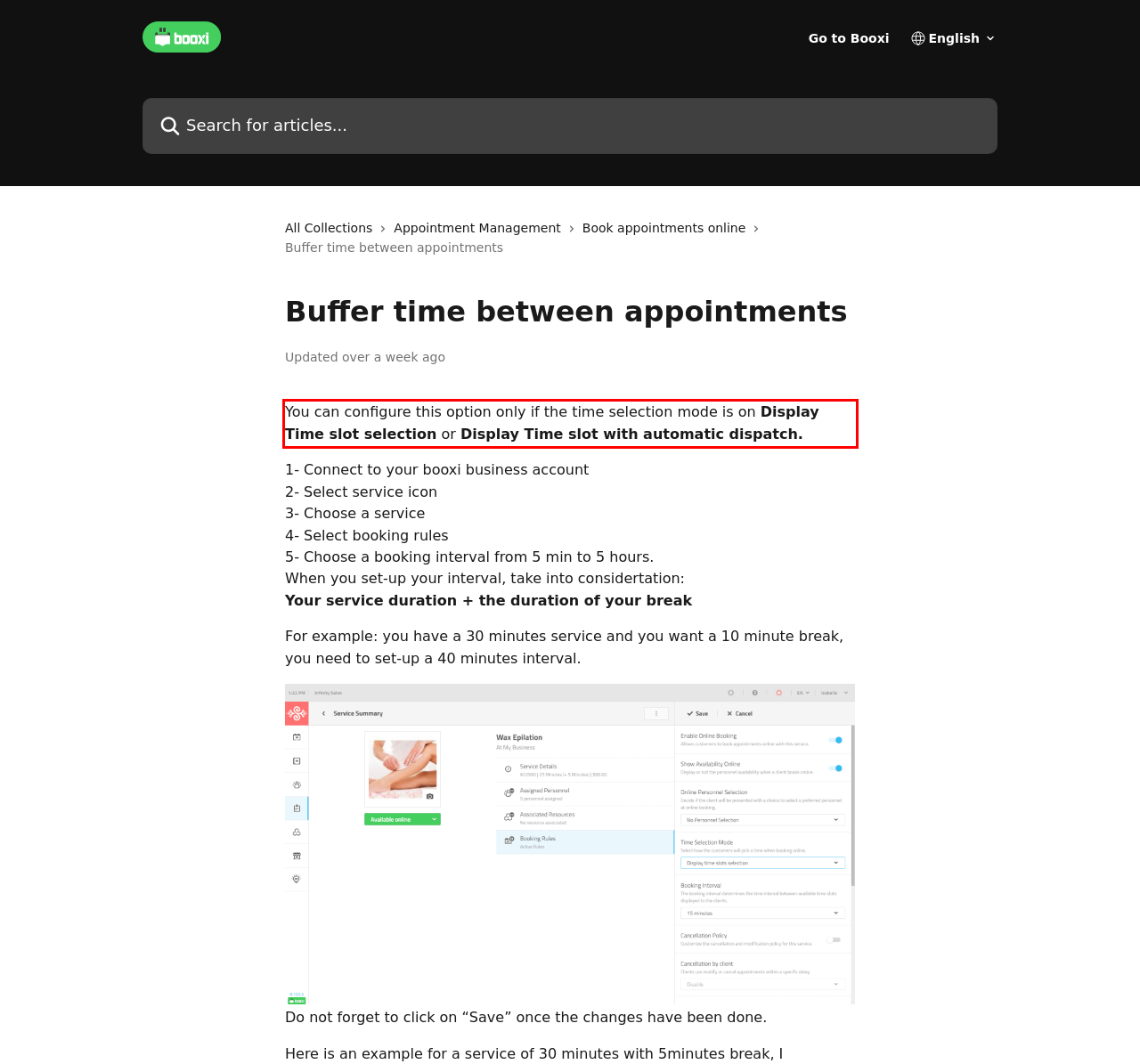Within the screenshot of a webpage, identify the red bounding box and perform OCR to capture the text content it contains.

You can configure this option only if the time selection mode is on Display Time slot selection or Display Time slot with automatic dispatch.